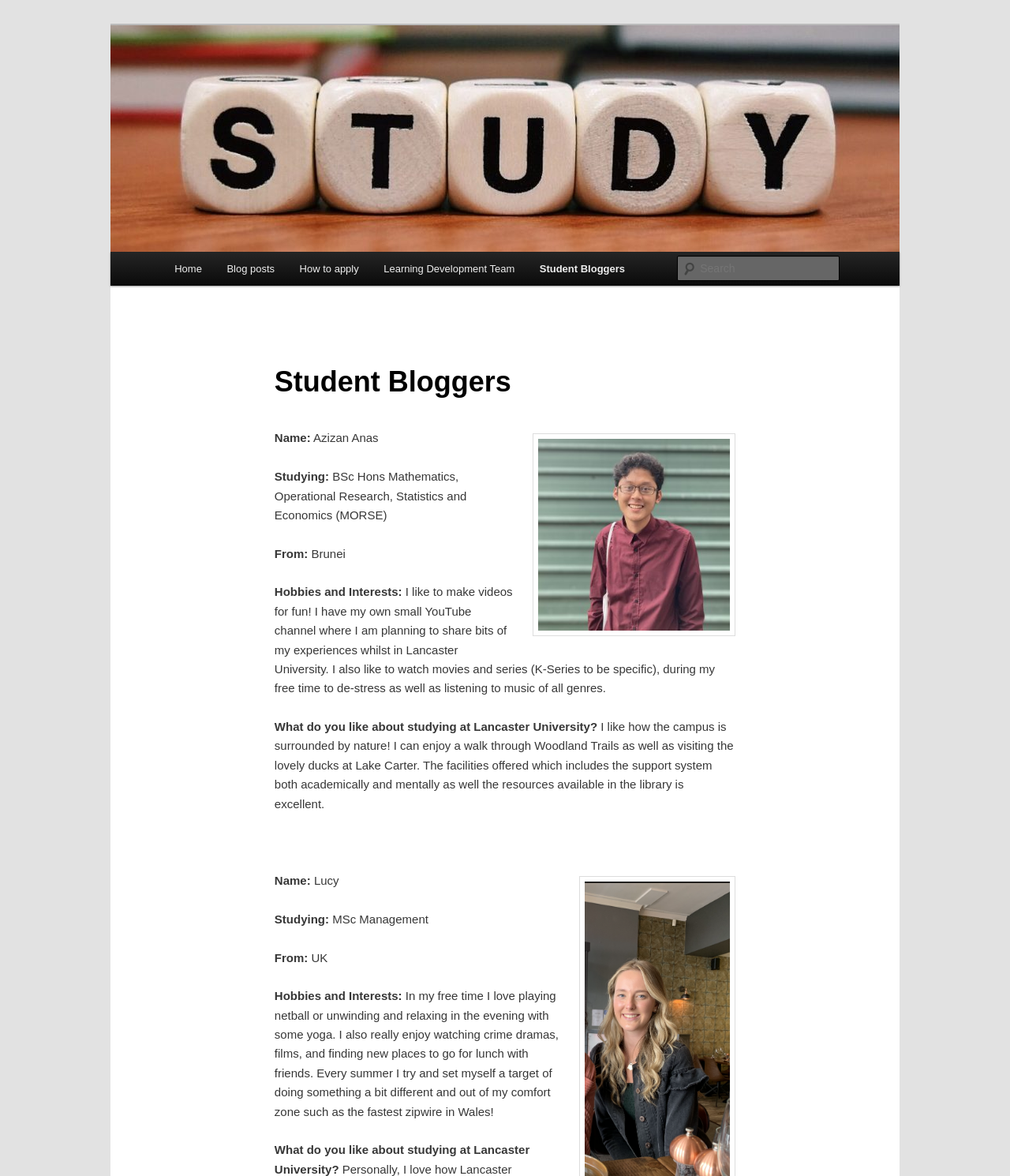Determine the bounding box for the UI element that matches this description: "Home".

[0.16, 0.214, 0.212, 0.243]